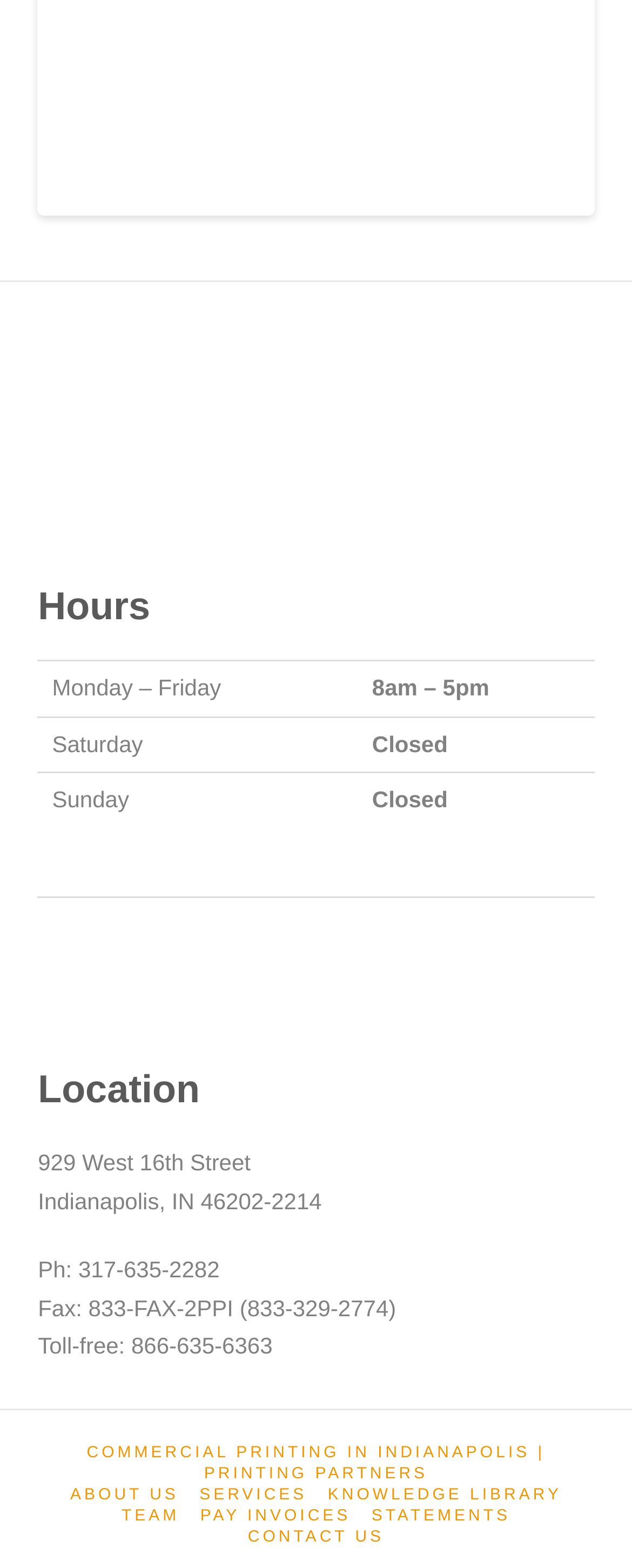What is the phone number of the business?
By examining the image, provide a one-word or phrase answer.

317-635-2282